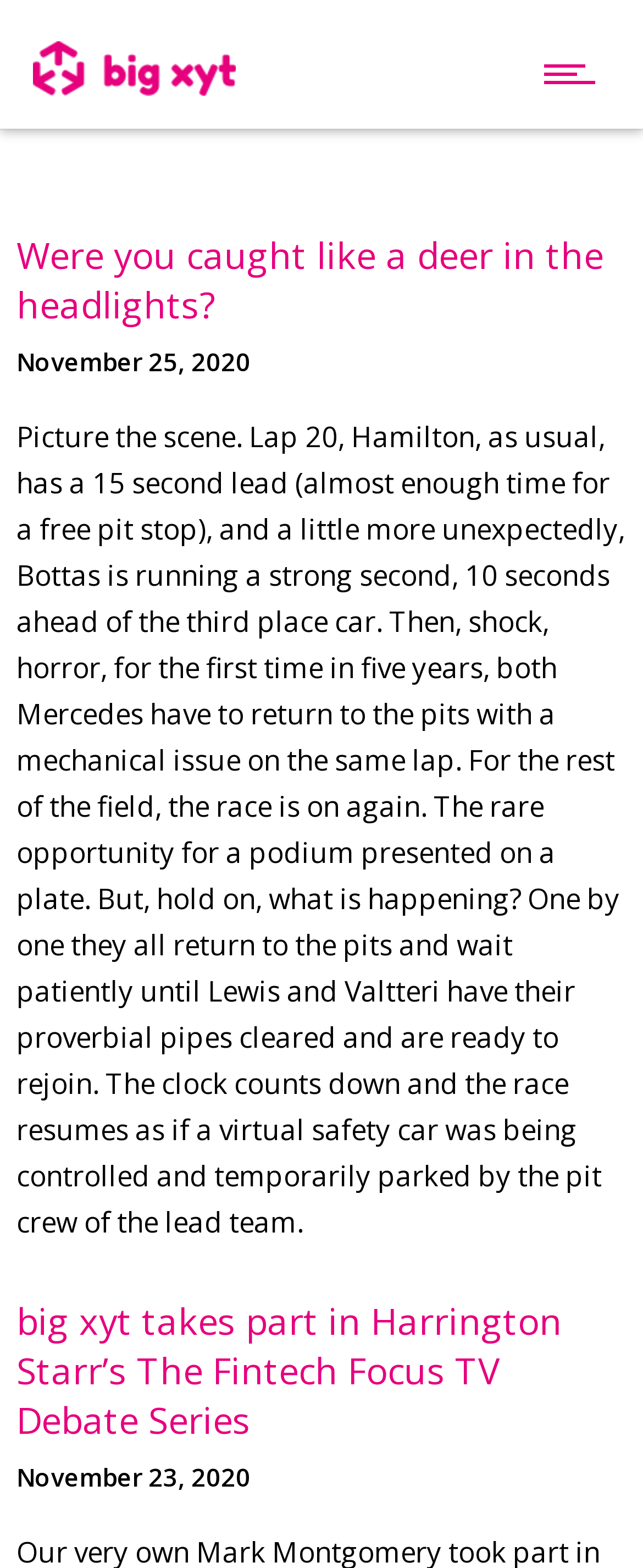Please reply to the following question with a single word or a short phrase:
How many links are on the webpage?

5